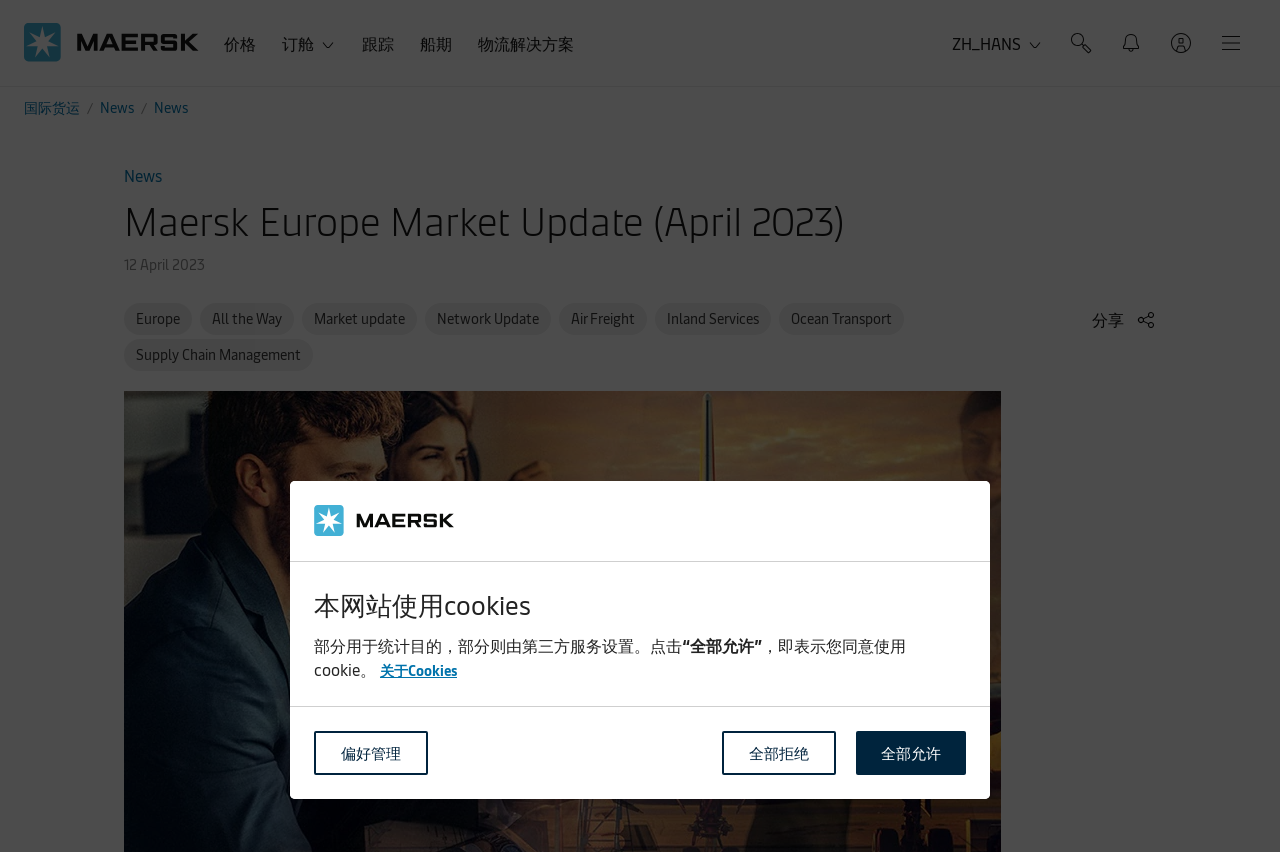Construct a comprehensive description capturing every detail on the webpage.

The webpage is titled "Maersk Europe Market Update (April 2023)" and appears to be a market update page for the Maersk company. At the top of the page, there is a dialog box with a logo, a heading "本网站使用cookies" (This website uses cookies), and a link to "关于Cookies" (About Cookies). Below this dialog box, there is a navigation menu with three buttons: "偏好管理" (Preference Management), "全部拒绝" (Reject All), and "全部允许" (Allow All).

On the top-left corner of the page, there are several links, including "跳至内容" (Skip to Content), "转至页脚" (Skip to Footer), and a blank link. Next to these links, there is a row of links with icons, including "价格" (Price), "订舱" (Book a Container), "跟踪" (Track), "船期" (Vessel Schedule), "物流解决方案" (Logistics Solutions), and "ZH_HANS" (Chinese language option).

Below this row of links, there is a heading "Maersk Europe Market Update (April 2023)" followed by a subheading "12 April 2023". Underneath this heading, there are several links to different sections of the market update, including "Europe", "All the Way", "Market update", "Network Update", "Air Freight", "Inland Services", "Ocean Transport", and "Supply Chain Management".

On the top-right corner of the page, there are several links with icons, including "搜索" (Search), "one", "Account", "菜单" (Menu), and a sharing button.